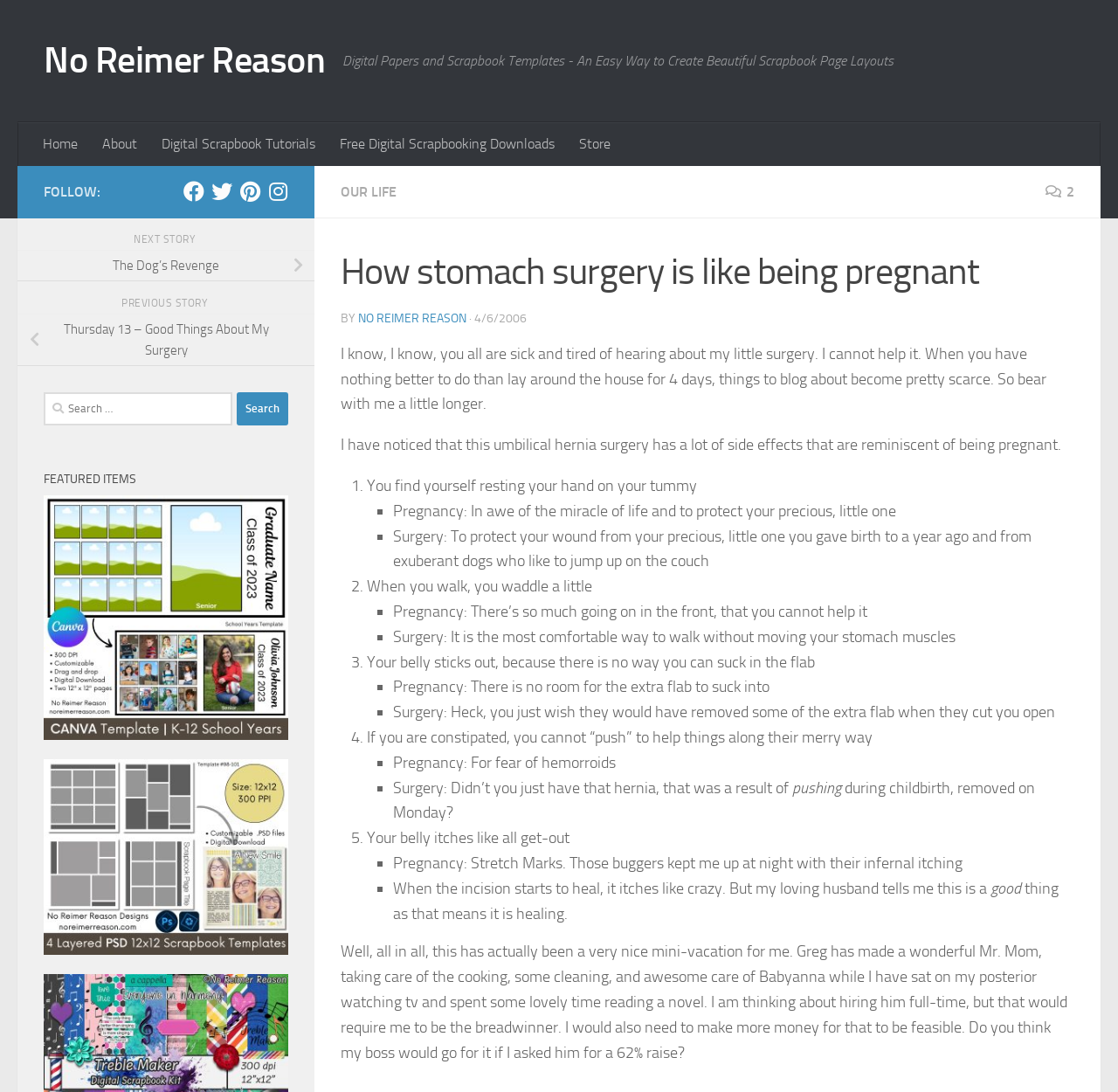Using the image as a reference, answer the following question in as much detail as possible:
What is the author's husband's role during the recovery period?

The author mentions that their husband, Greg, has been taking care of the cooking, some cleaning, and their child, Babyanna, while the author recovers from surgery, making him a 'Mr. Mom'.